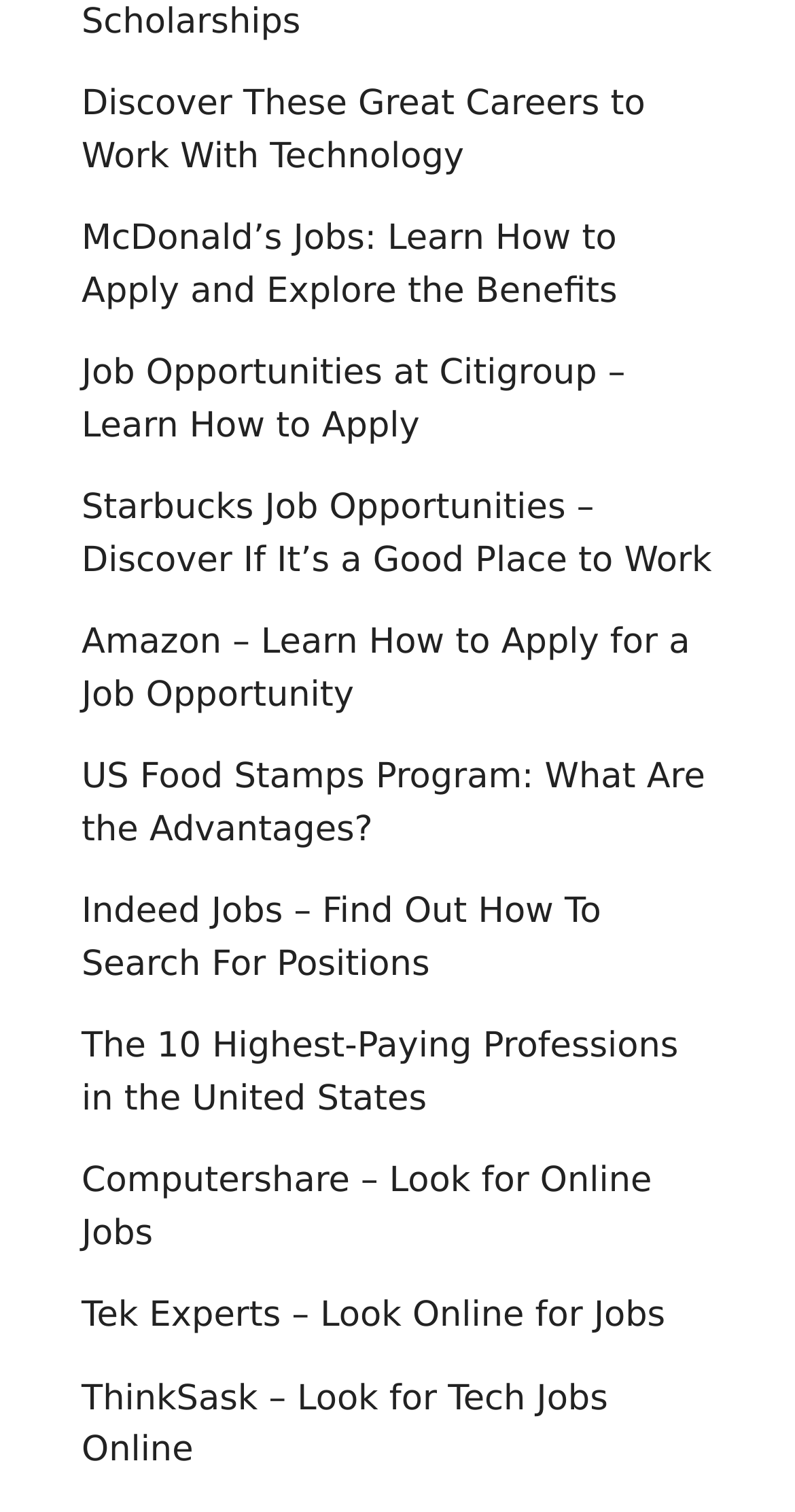What is the vertical position of the link 'Starbucks Job Opportunities'?
Look at the screenshot and respond with a single word or phrase.

Above the middle